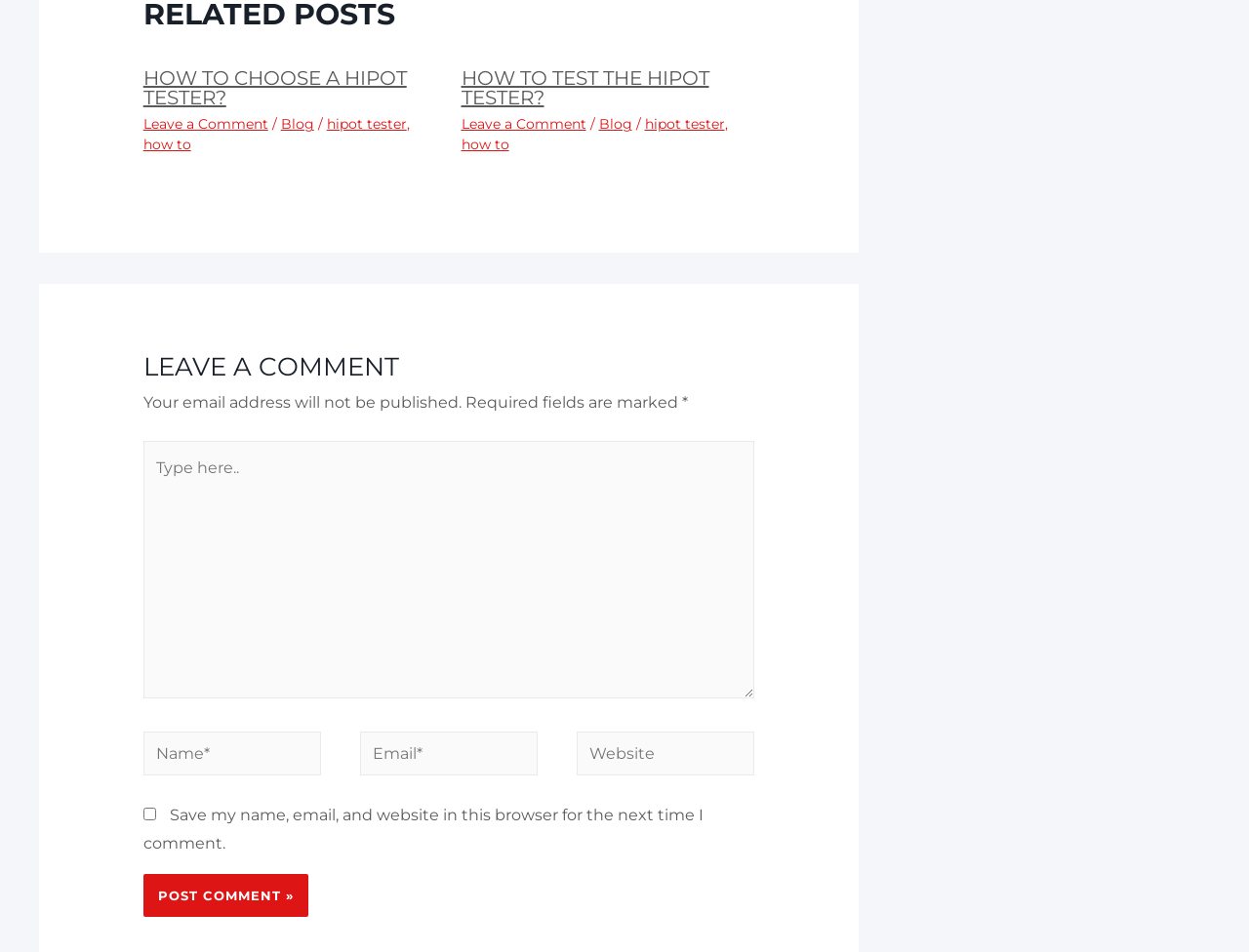Please find the bounding box coordinates in the format (top-left x, top-left y, bottom-right x, bottom-right y) for the given element description. Ensure the coordinates are floating point numbers between 0 and 1. Description: A-Z site index

None